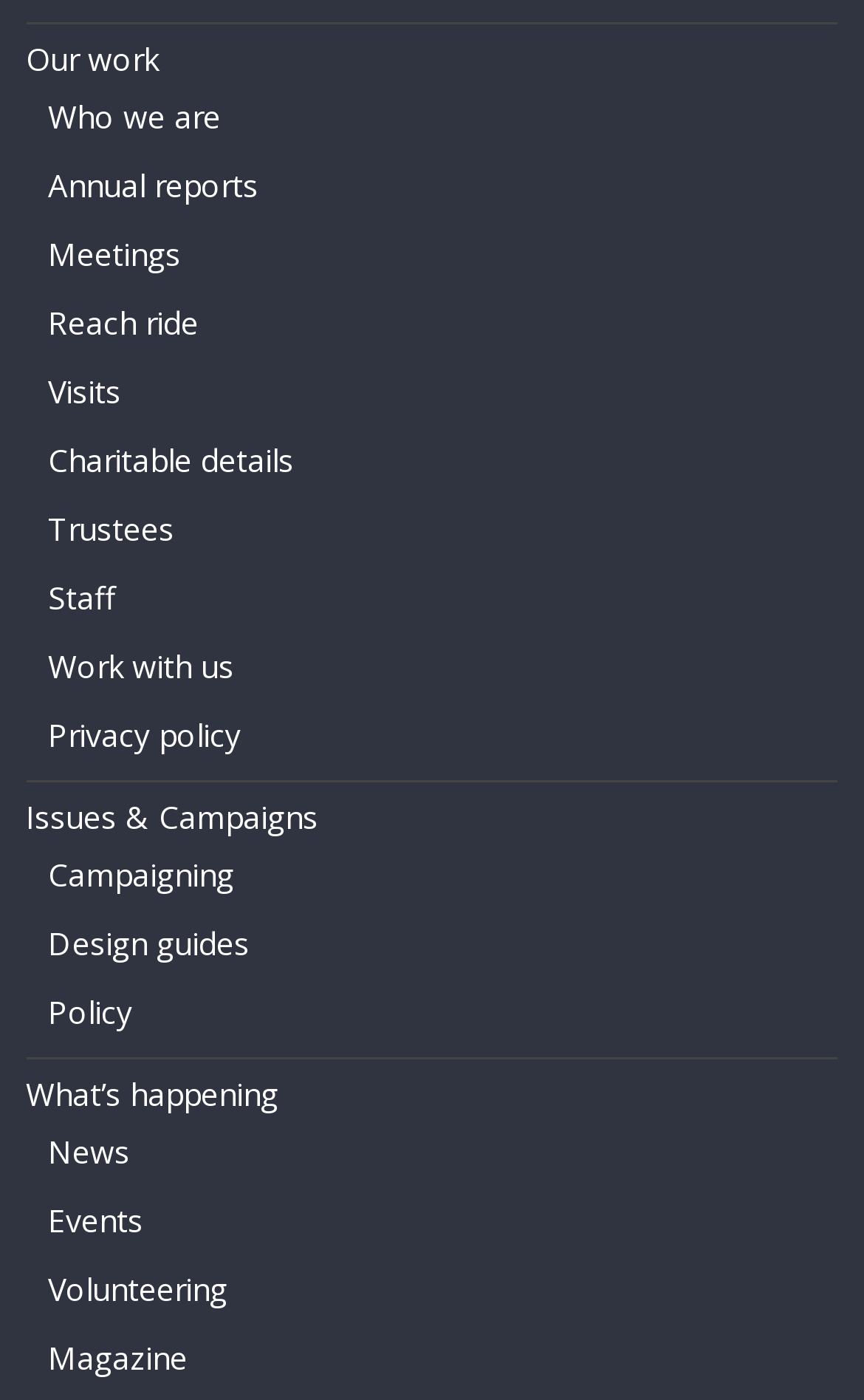Indicate the bounding box coordinates of the element that needs to be clicked to satisfy the following instruction: "Explore what's happening". The coordinates should be four float numbers between 0 and 1, i.e., [left, top, right, bottom].

[0.03, 0.766, 0.322, 0.796]